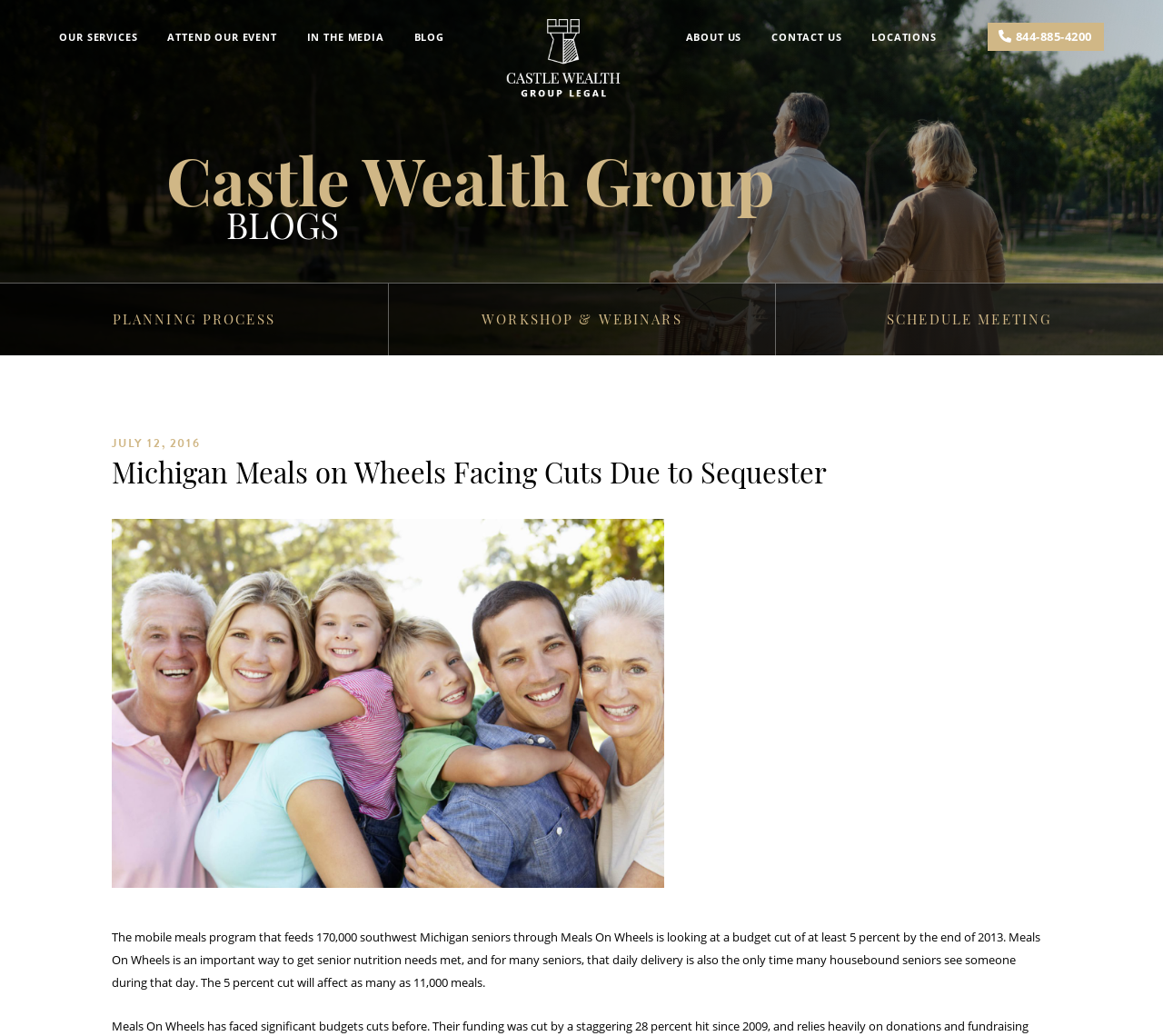Show me the bounding box coordinates of the clickable region to achieve the task as per the instruction: "Call the phone number".

[0.849, 0.022, 0.949, 0.049]